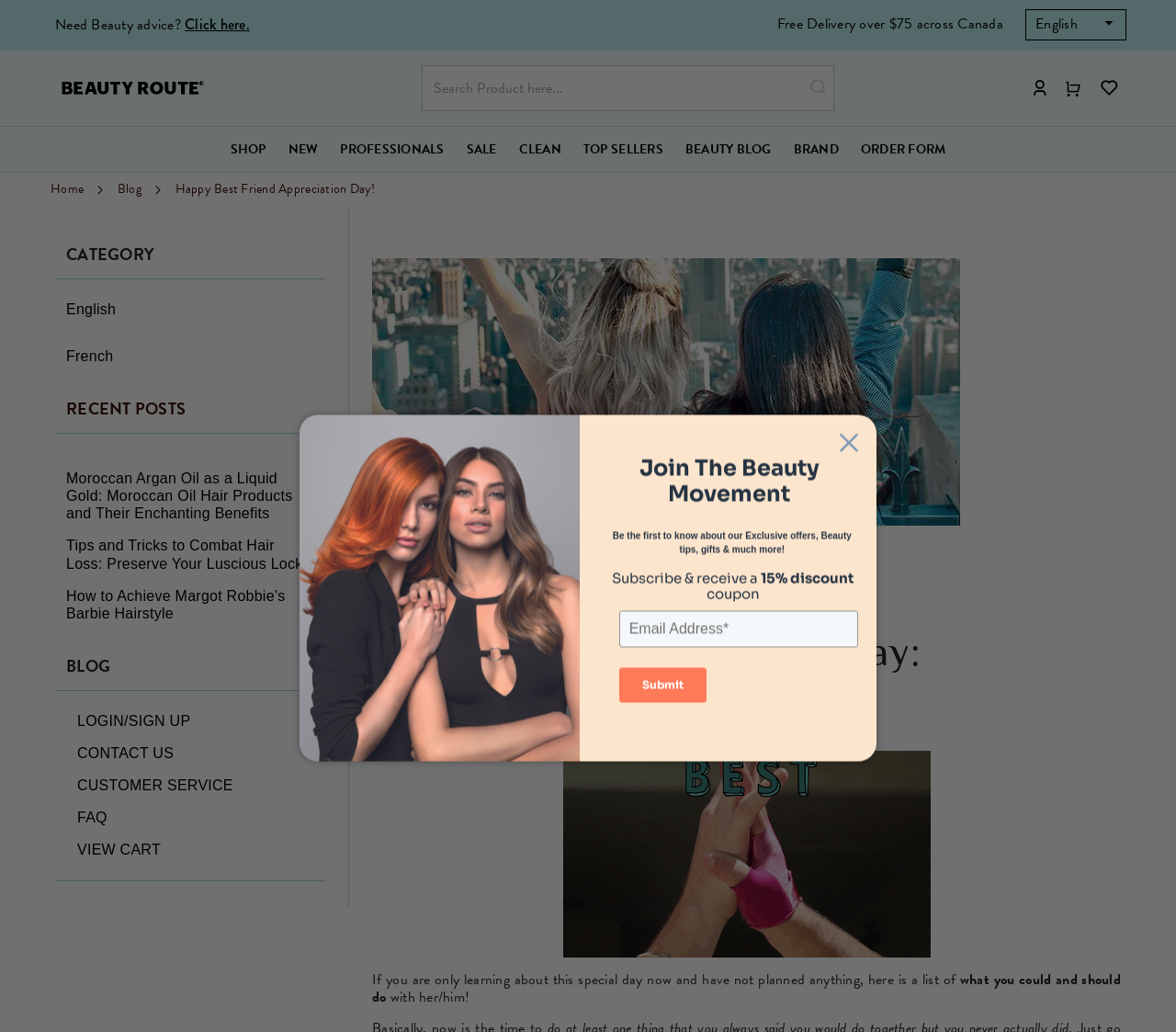Analyze the image and provide a detailed answer to the question: What is the theme of the current blog post?

I determined the theme of the current blog post by reading the StaticText element with the text 'Happy Best Friend Appreciation Day!' which appears as a heading on the page, indicating that the blog post is about celebrating best friends.